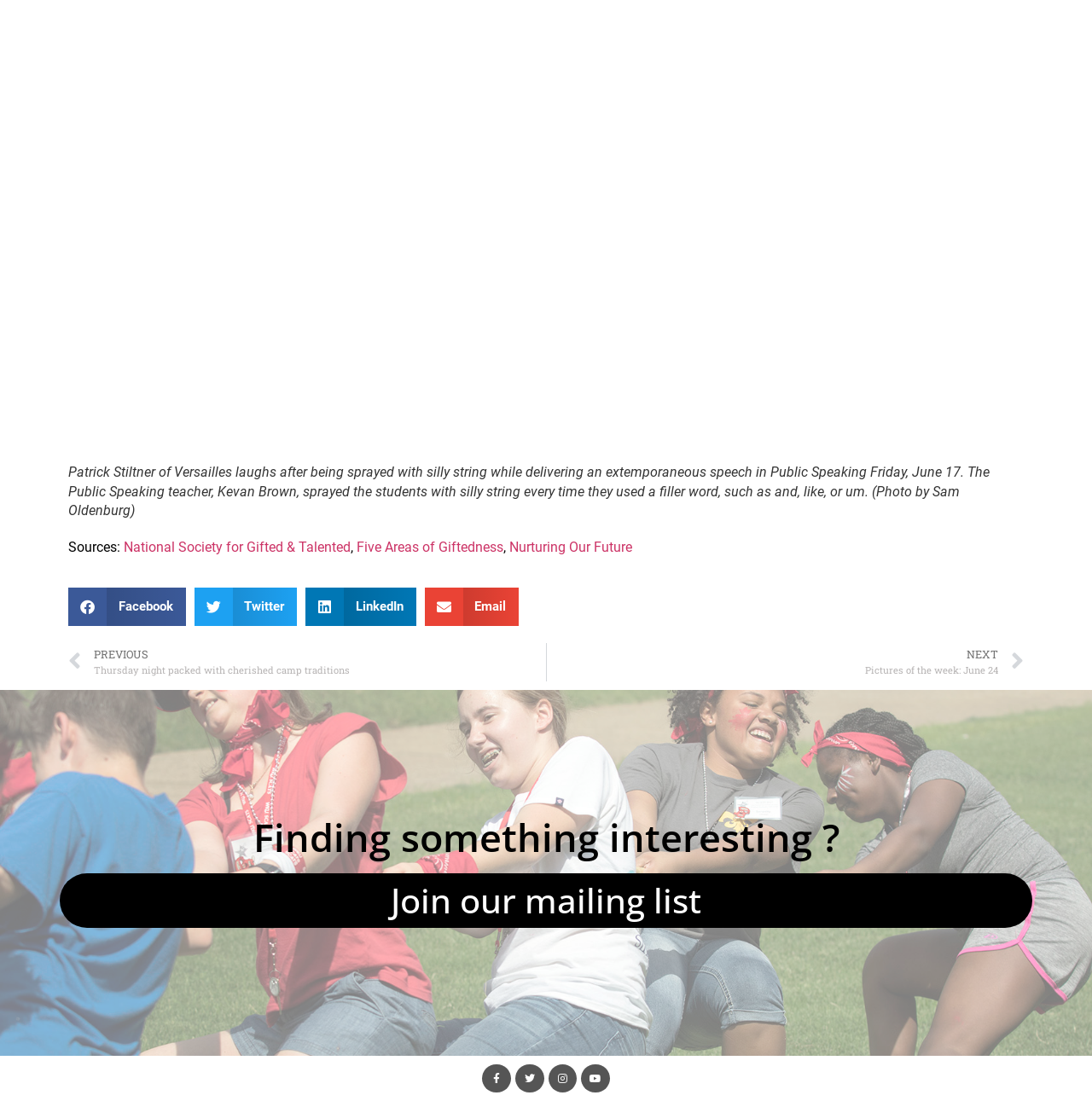Please give the bounding box coordinates of the area that should be clicked to fulfill the following instruction: "Join our mailing list". The coordinates should be in the format of four float numbers from 0 to 1, i.e., [left, top, right, bottom].

[0.055, 0.793, 0.945, 0.843]